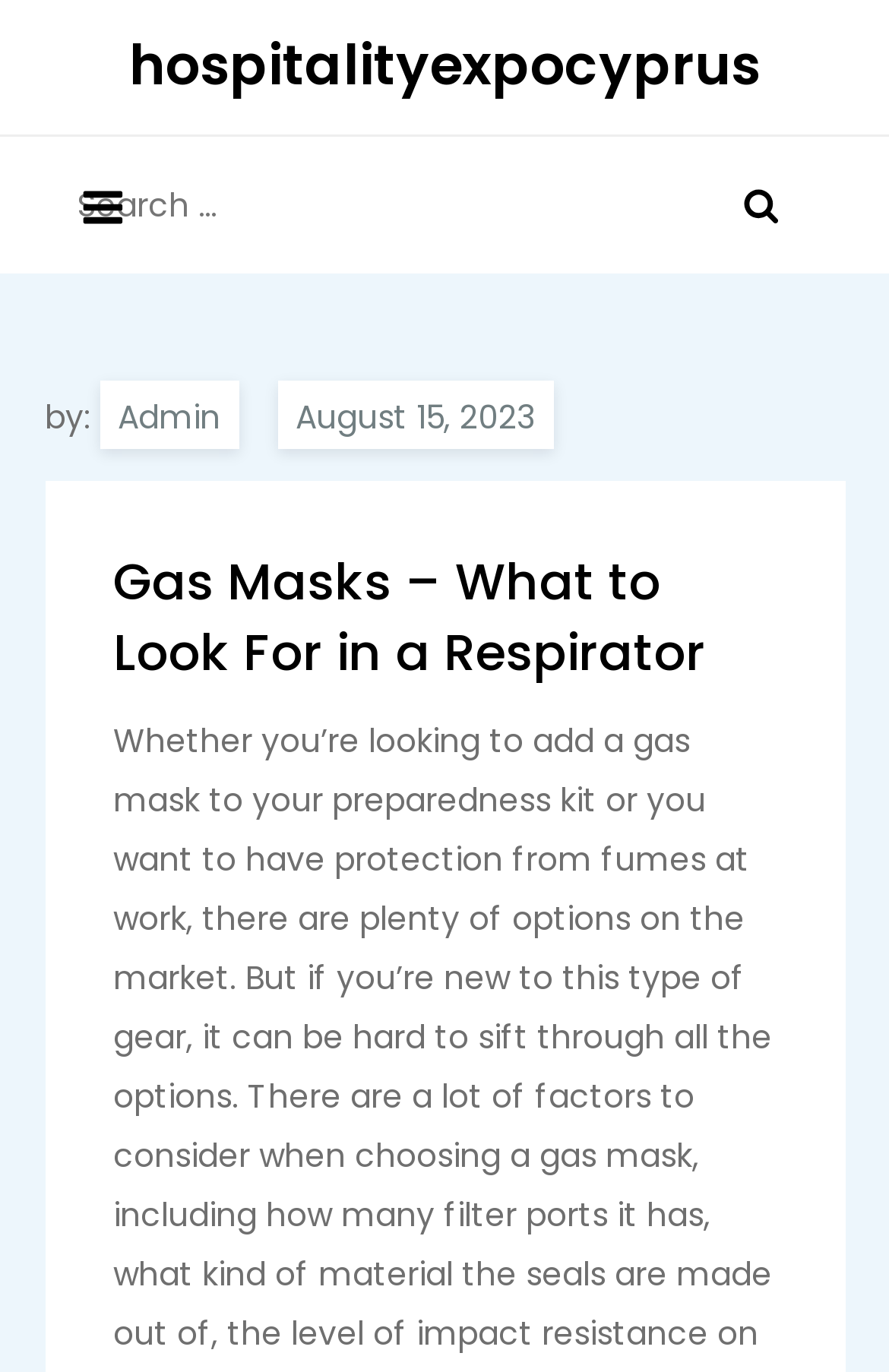Provide the bounding box coordinates for the UI element that is described as: "parent_node: Search for: value="Search"".

[0.79, 0.099, 0.923, 0.199]